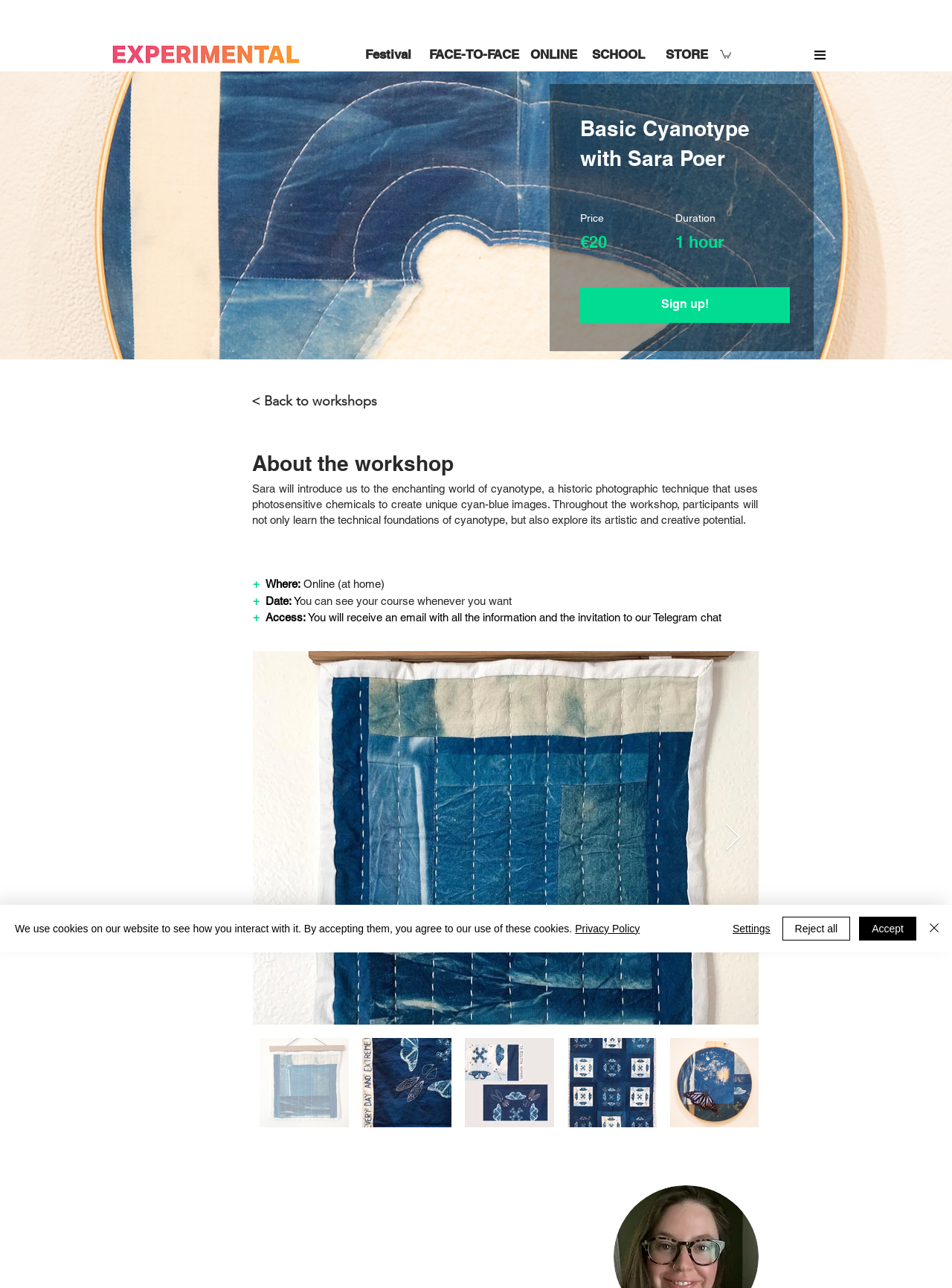Provide a one-word or brief phrase answer to the question:
What is the price of the workshop?

€20